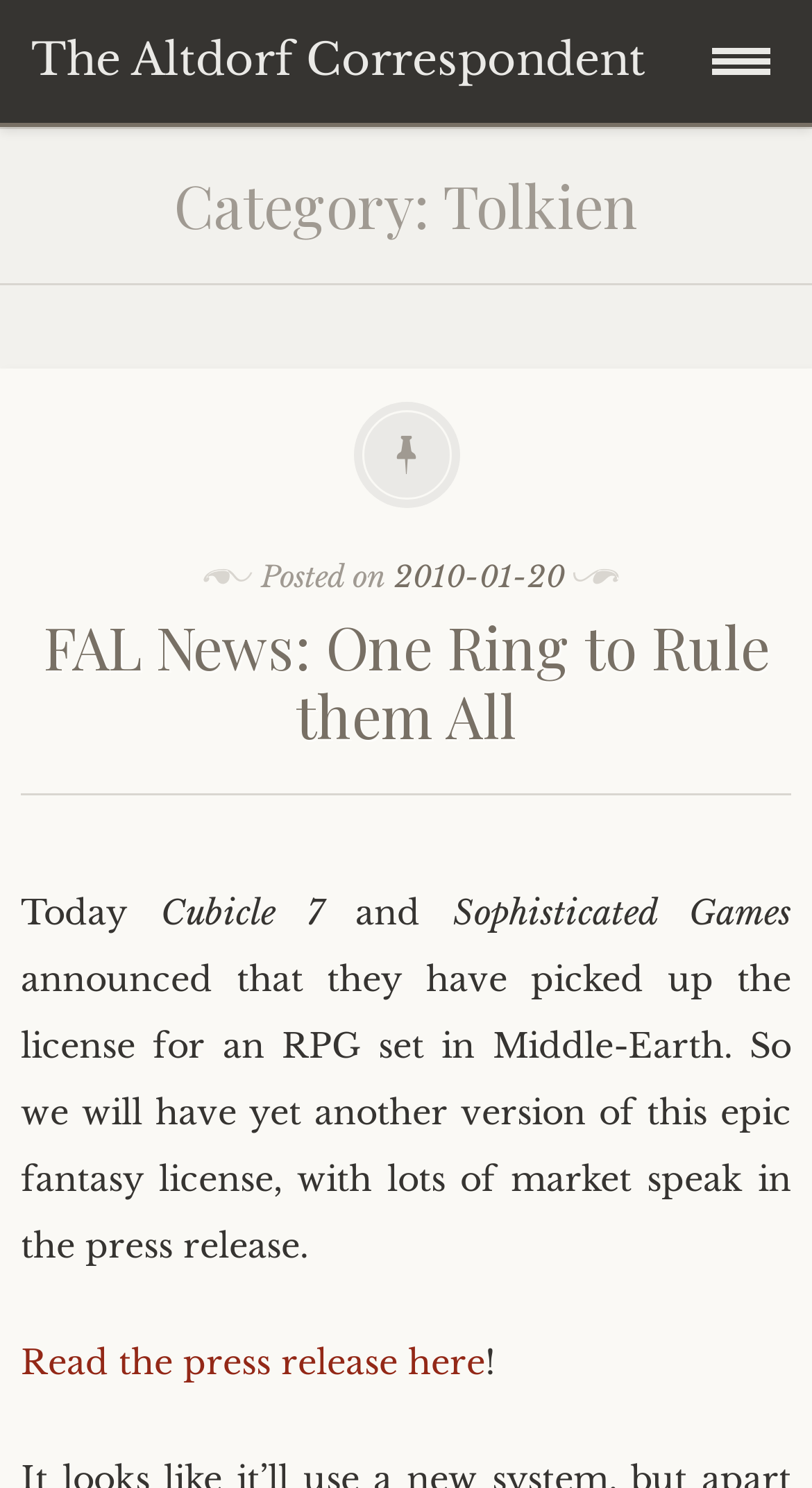Determine the bounding box coordinates of the clickable region to follow the instruction: "Go to the home page".

[0.0, 0.325, 0.987, 0.403]